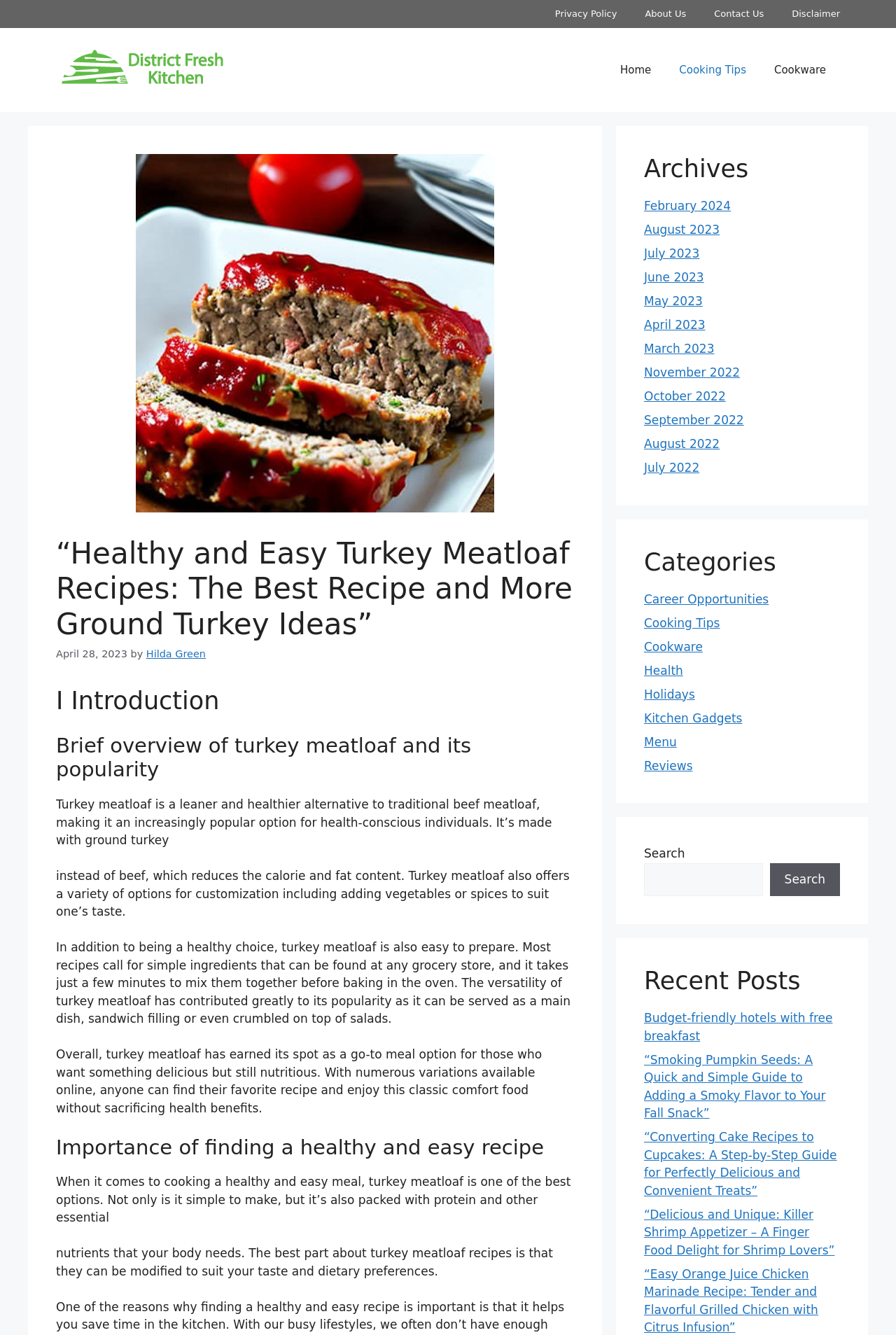Elaborate on the information and visuals displayed on the webpage.

This webpage is about healthy and easy turkey meatloaf recipes. At the top, there is a banner with the site's name, "DISTRICT FRESH KITCHEN + BAR", accompanied by a logo image. Below the banner, there are four links to "Privacy Policy", "About Us", "Contact Us", and "Disclaimer" aligned horizontally.

The main content area is divided into two sections. On the left, there is a navigation menu with links to "Home", "Cooking Tips", "Cookware", and an image related to the article. On the right, there is a header with the title "Healthy and Easy Turkey Meatloaf Recipes: The Best Recipe and More Ground Turkey Ideas" followed by a time stamp "April 28, 2023" and the author's name "Hilda Green".

Below the header, there are several sections of text, including an introduction to turkey meatloaf, its benefits, and its popularity. The text is divided into paragraphs with headings, such as "I Introduction", "Brief overview of turkey meatloaf and its popularity", and "Importance of finding a healthy and easy recipe". The paragraphs provide information about the advantages of turkey meatloaf, its ease of preparation, and its customization options.

On the right side of the page, there are three complementary sections. The first section has a heading "Archives" with links to various months from February 2024 to August 2022. The second section has a heading "Categories" with links to different categories, such as "Career Opportunities", "Cooking Tips", and "Health". The third section has a search bar with a button, followed by a heading "Recent Posts" with links to four recent articles.

Overall, the webpage provides a comprehensive guide to healthy and easy turkey meatloaf recipes, along with additional resources and links to related topics.